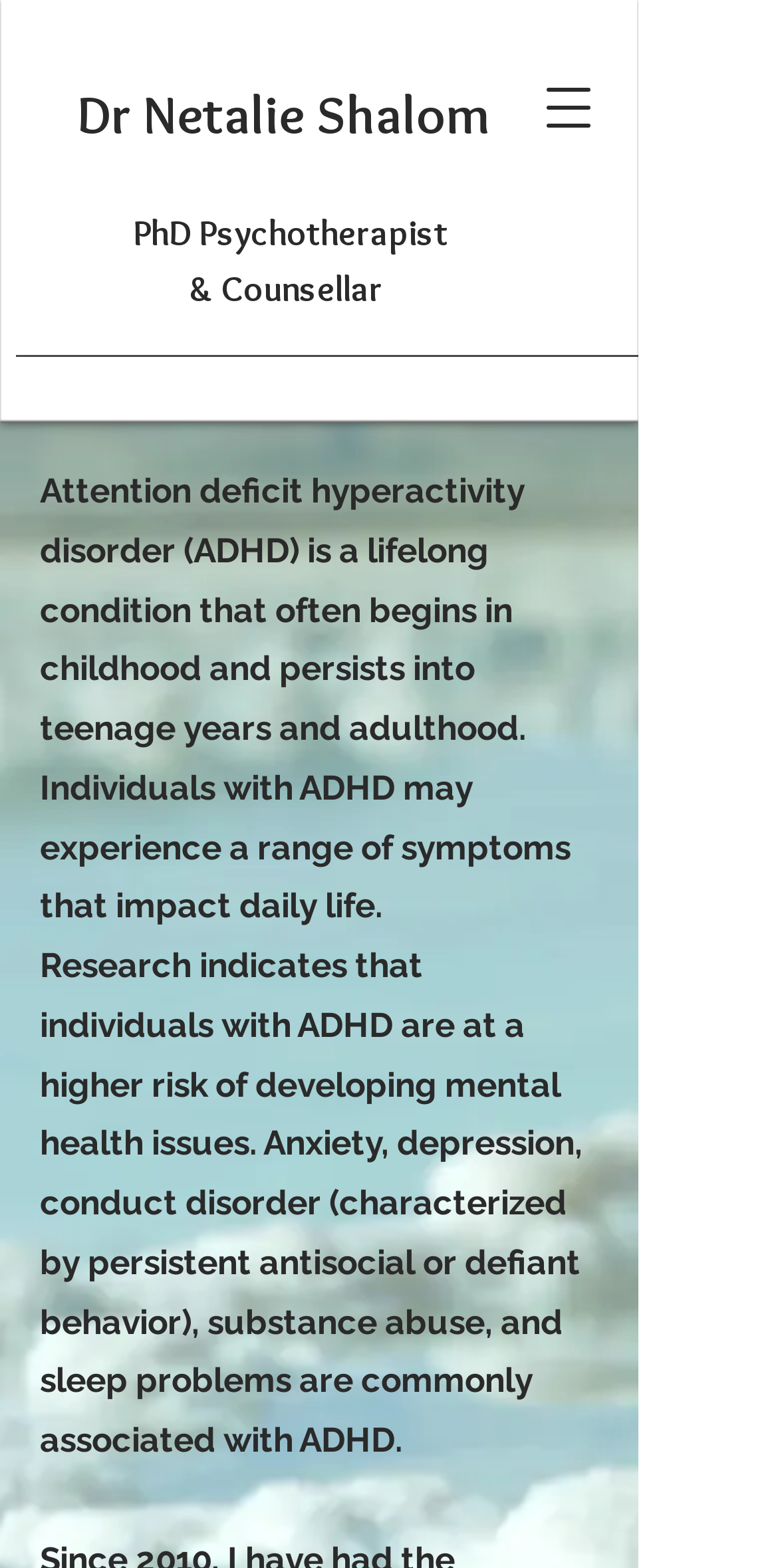Analyze the image and deliver a detailed answer to the question: What is the topic of the text section that starts with 'Research indicates that individuals with ADHD are at a higher risk of developing mental health issues.'?

The text section that starts with 'Research indicates that individuals with ADHD are at a higher risk of developing mental health issues.' discusses the relationship between ADHD and mental health issues, specifically the increased risk of developing mental health issues for individuals with ADHD.